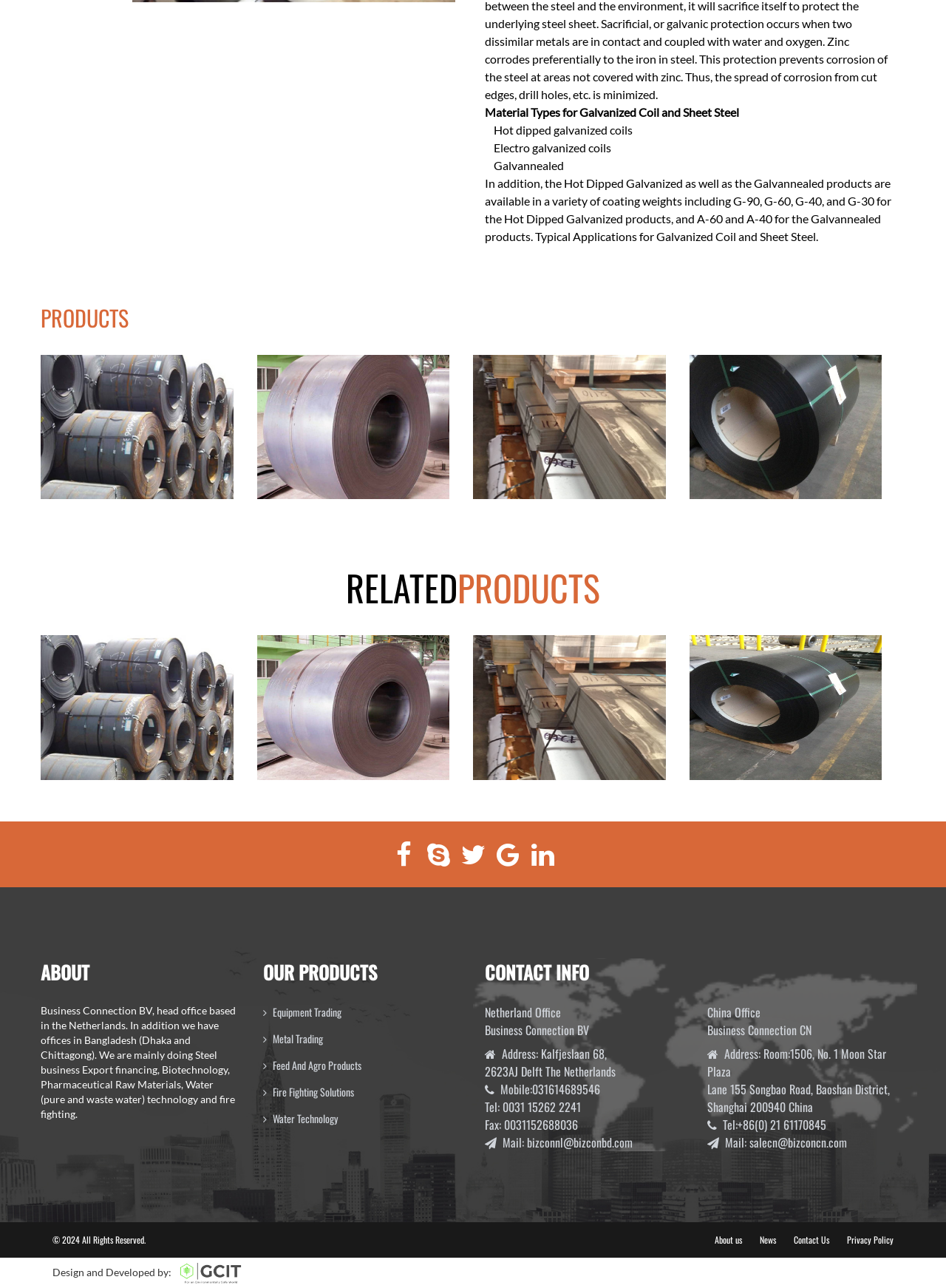Identify the bounding box of the UI element described as follows: "View Product". Provide the coordinates as four float numbers in the range of 0 to 1 [left, top, right, bottom].

[0.5, 0.605, 0.704, 0.628]